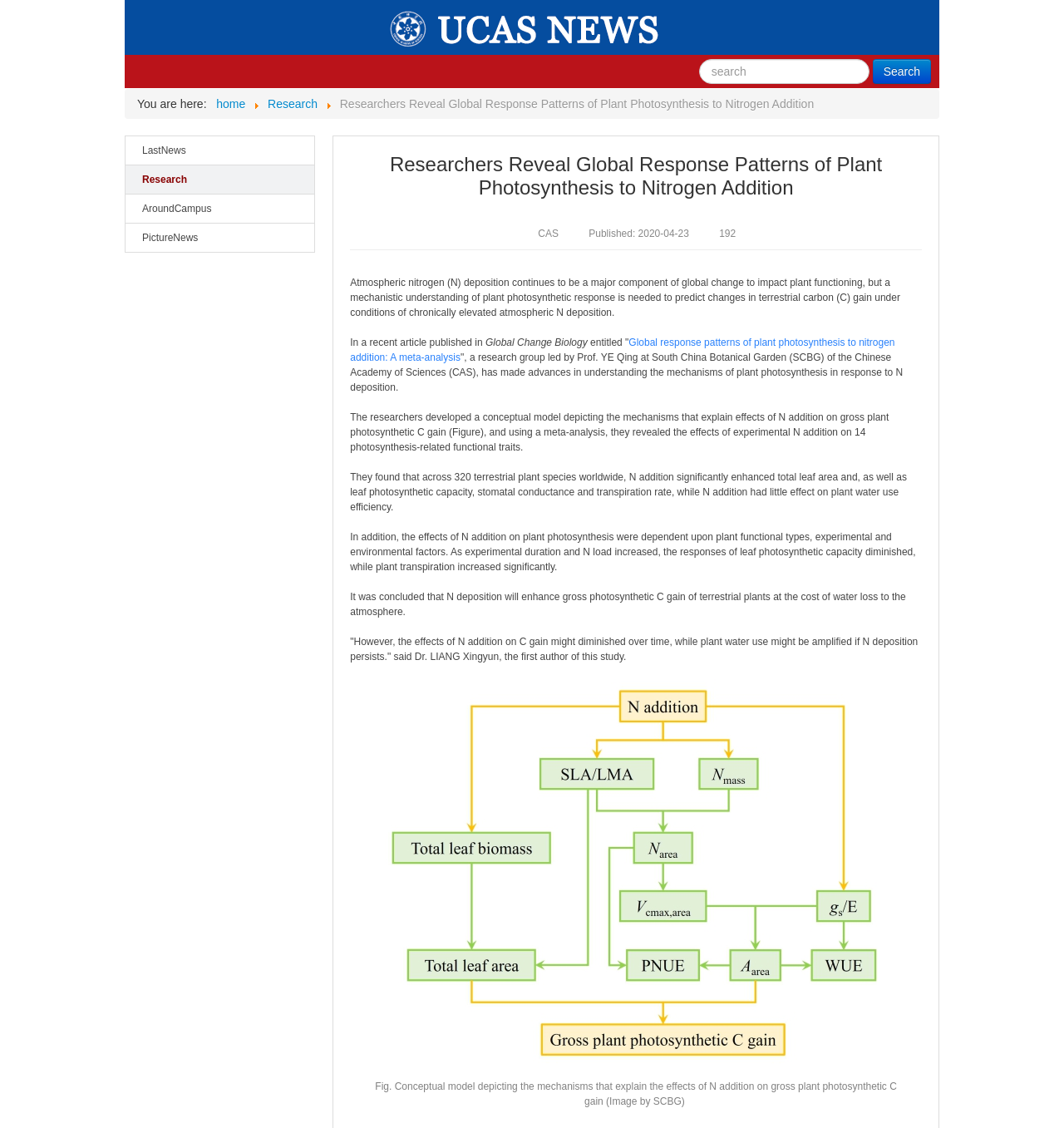Please provide a one-word or phrase answer to the question: 
How many plant species were studied in the research?

320